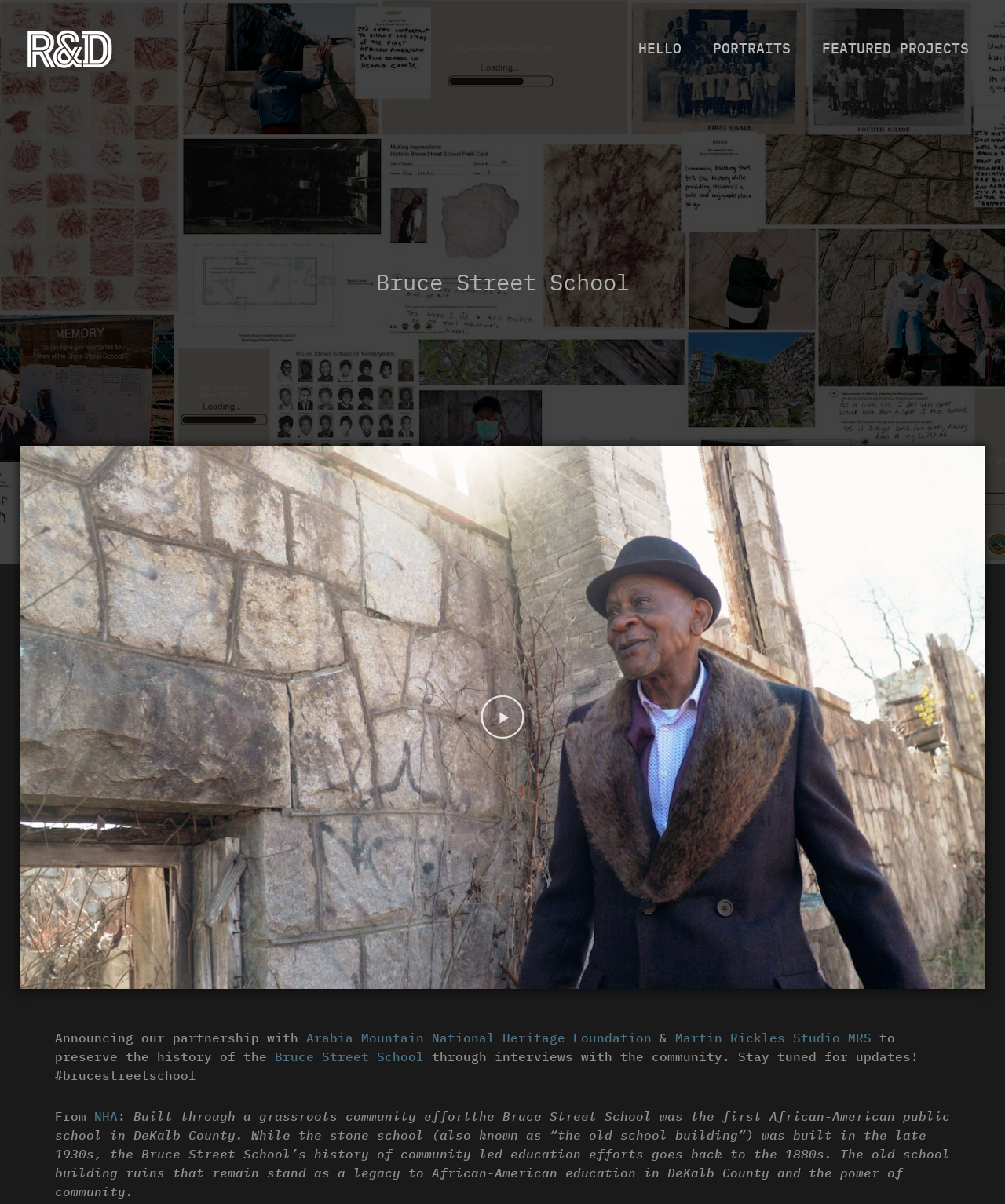Locate and provide the bounding box coordinates for the HTML element that matches this description: "FEATURED PROJECTS".

[0.803, 0.017, 0.98, 0.064]